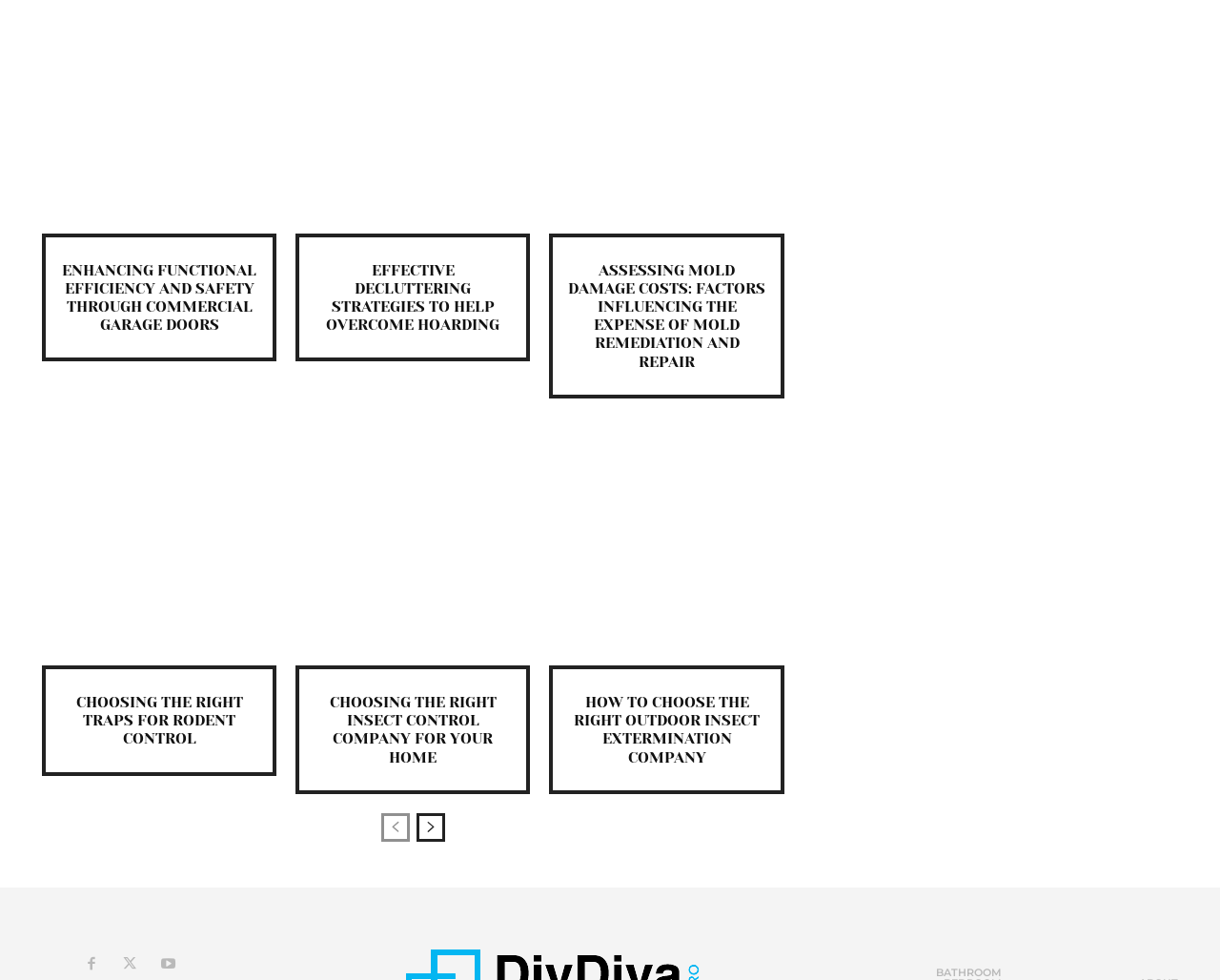How many links are there on the webpage?
Answer the question with a single word or phrase derived from the image.

11